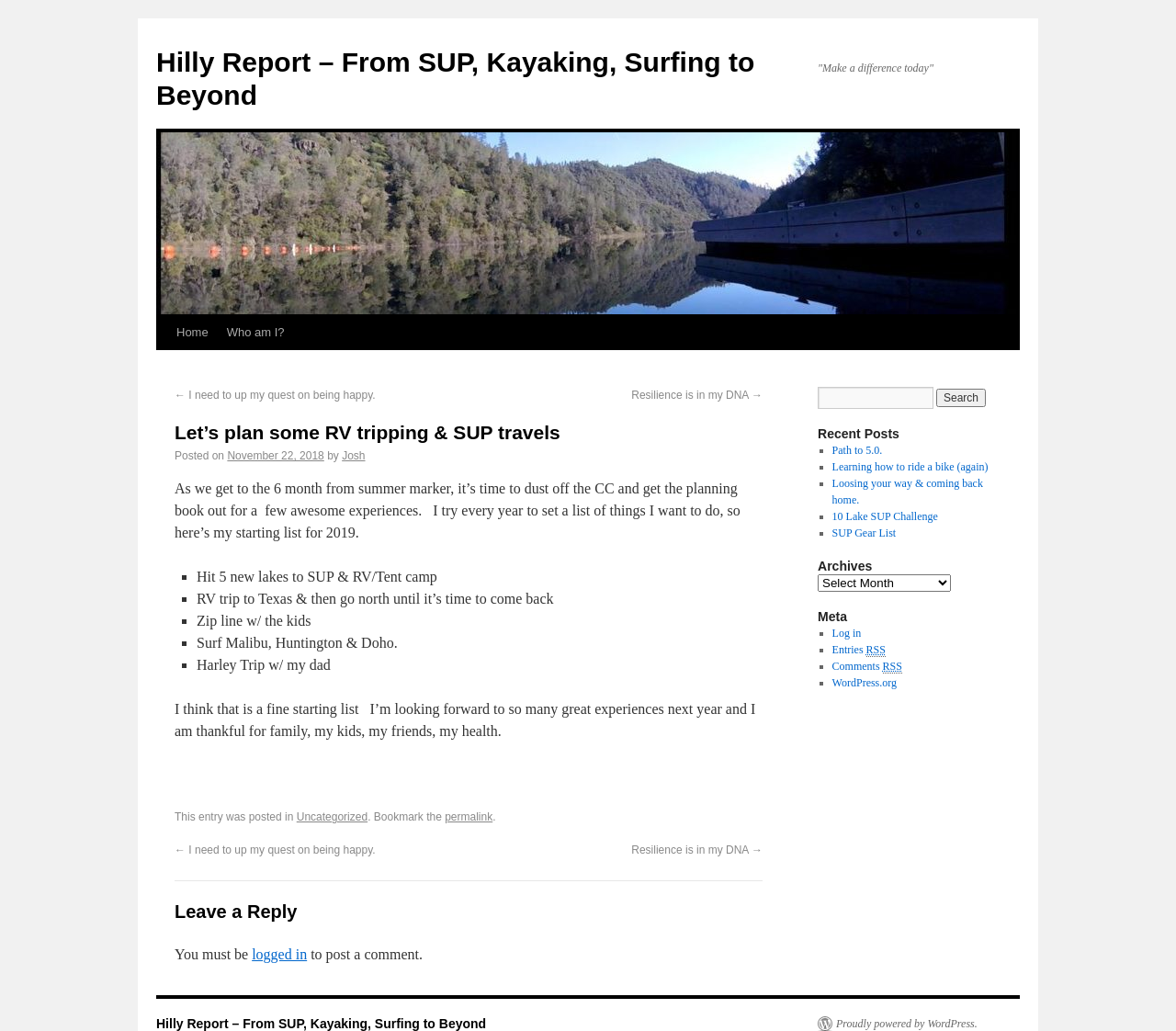Please identify the bounding box coordinates of where to click in order to follow the instruction: "Read the post about RV tripping and SUP travels".

[0.148, 0.407, 0.648, 0.432]